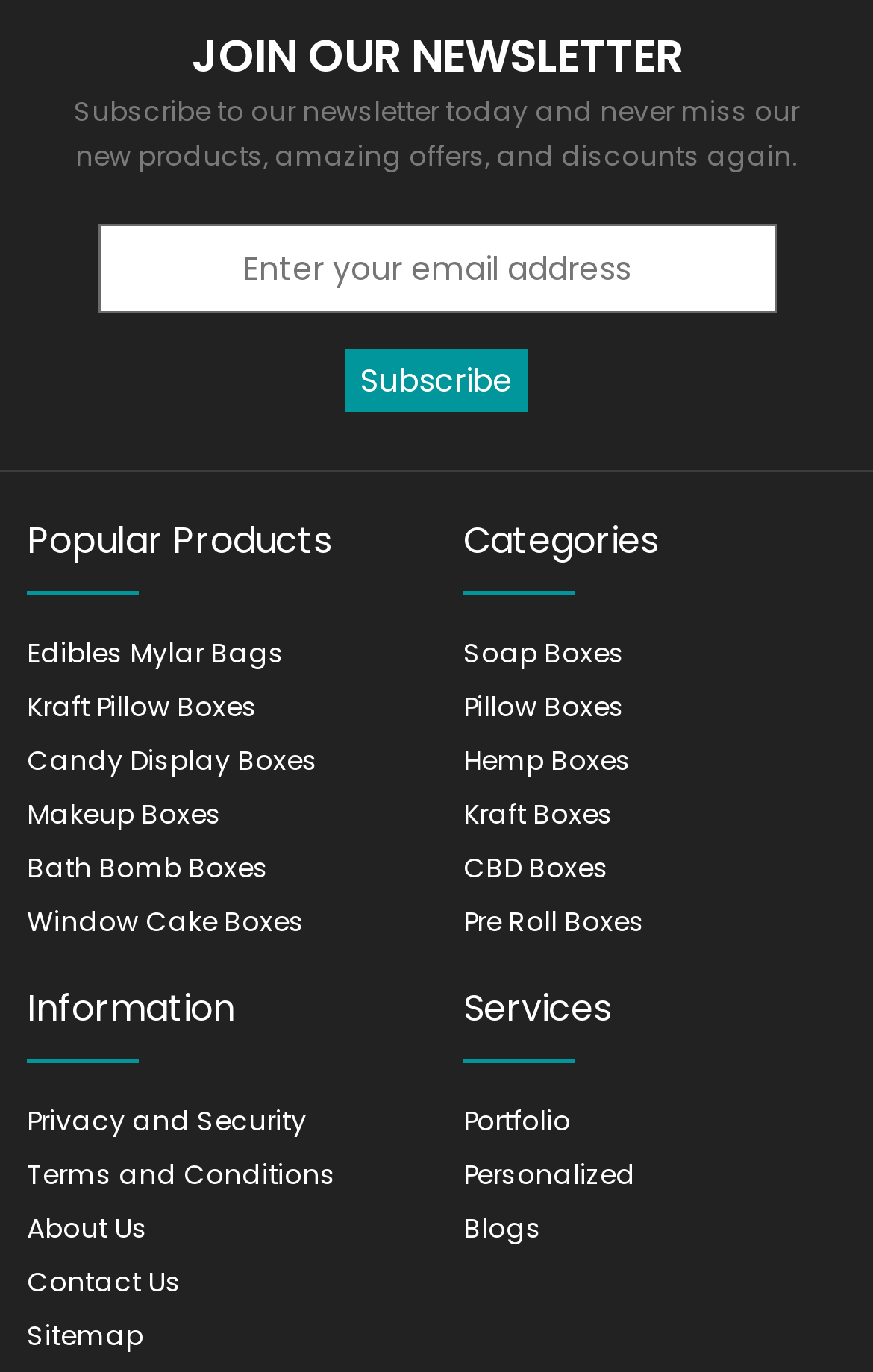Locate the bounding box coordinates of the area you need to click to fulfill this instruction: 'Explore Portfolio'. The coordinates must be in the form of four float numbers ranging from 0 to 1: [left, top, right, bottom].

[0.531, 0.803, 0.654, 0.831]